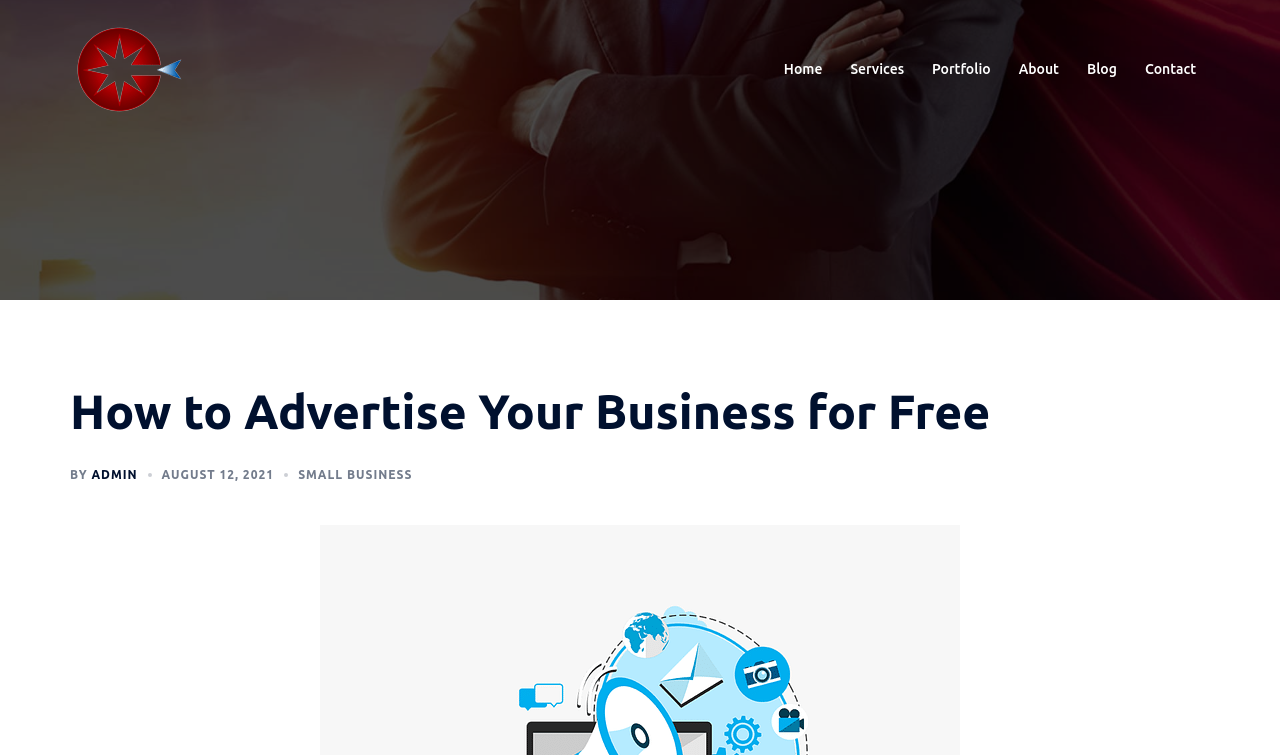Please identify the bounding box coordinates of where to click in order to follow the instruction: "visit portfolio page".

[0.728, 0.077, 0.774, 0.108]